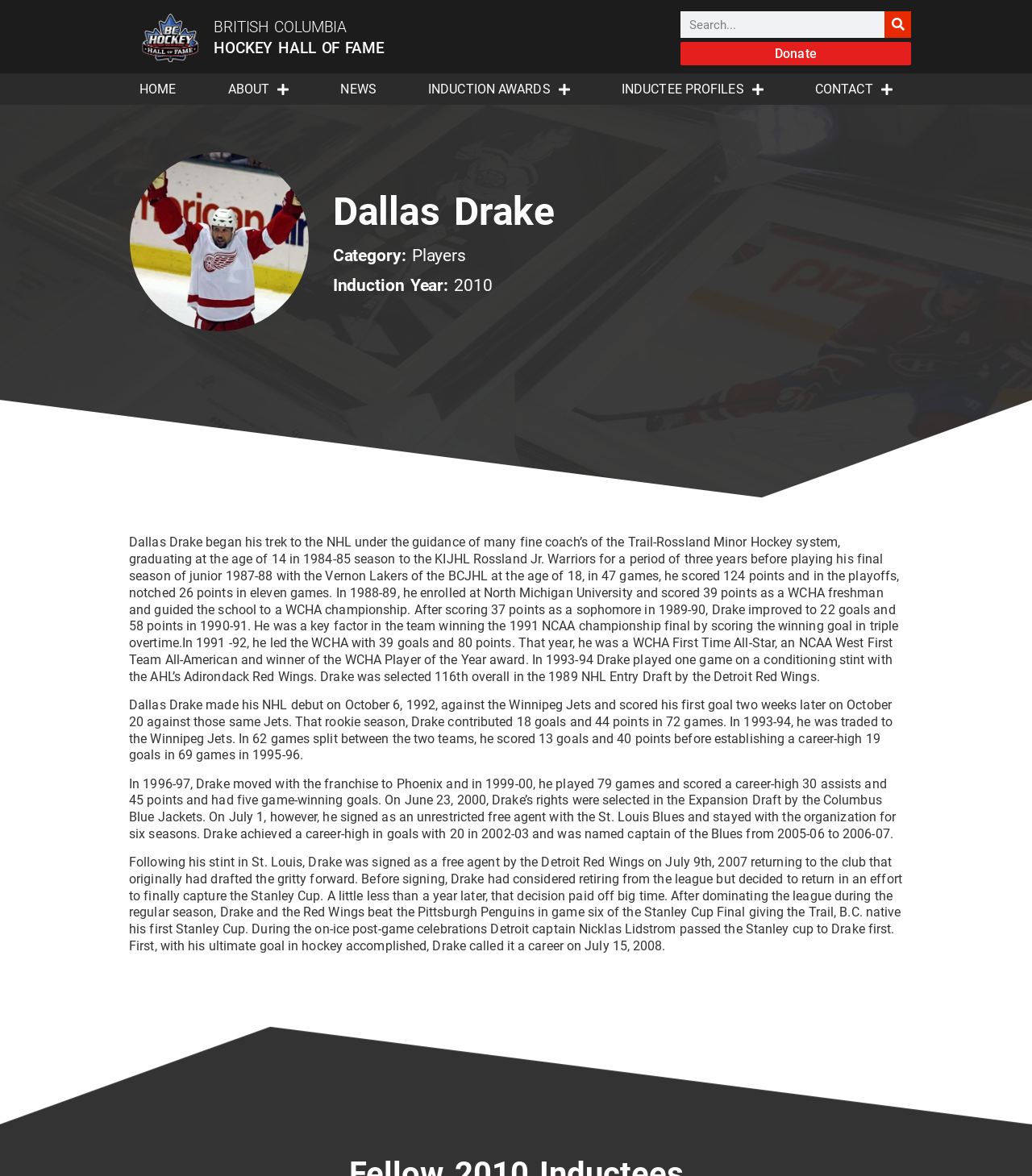Please specify the bounding box coordinates of the element that should be clicked to execute the given instruction: 'Go to the HOME page'. Ensure the coordinates are four float numbers between 0 and 1, expressed as [left, top, right, bottom].

[0.11, 0.062, 0.196, 0.089]